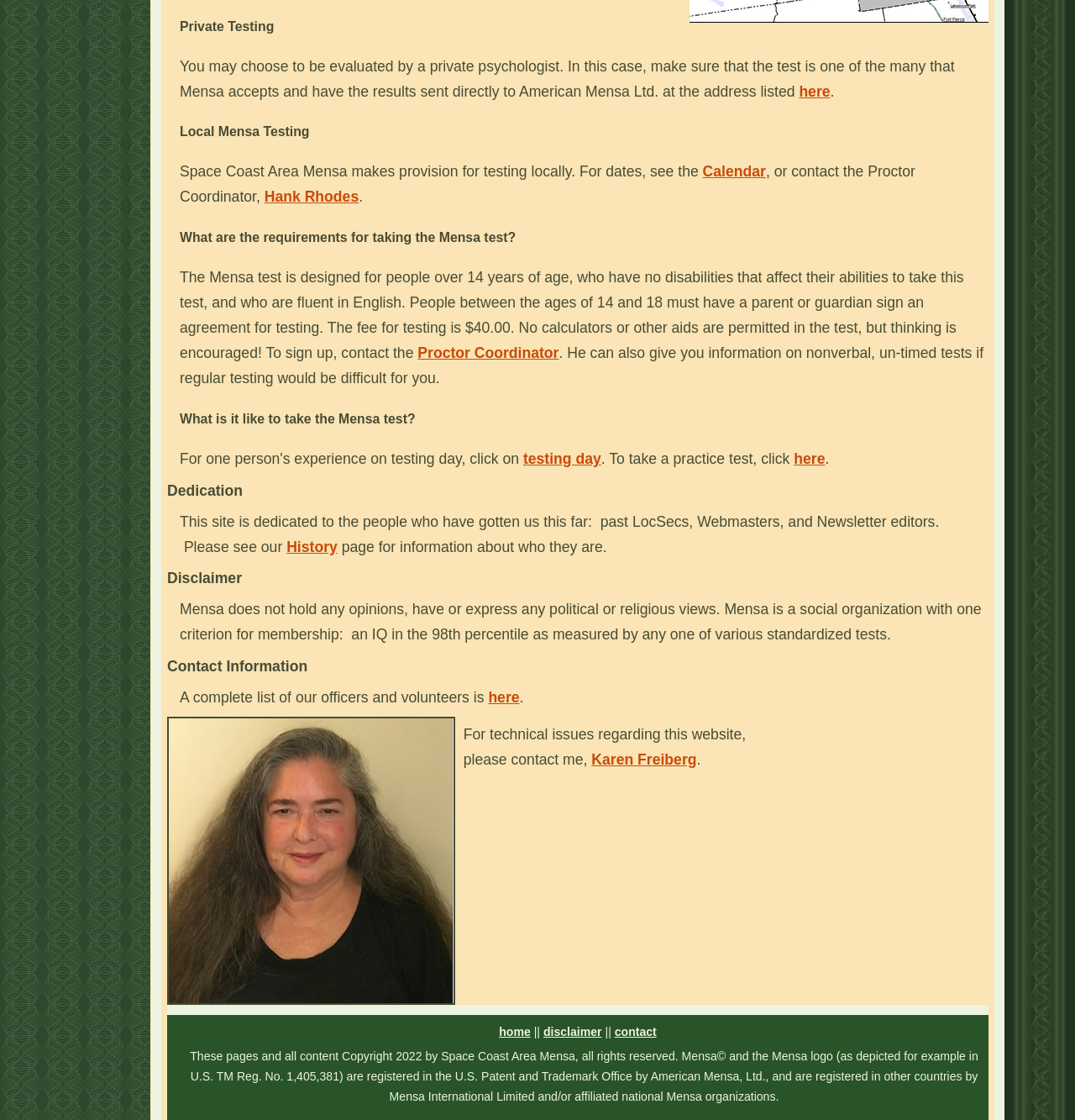Please mark the bounding box coordinates of the area that should be clicked to carry out the instruction: "Click 'here' to learn more about private testing".

[0.743, 0.074, 0.772, 0.089]